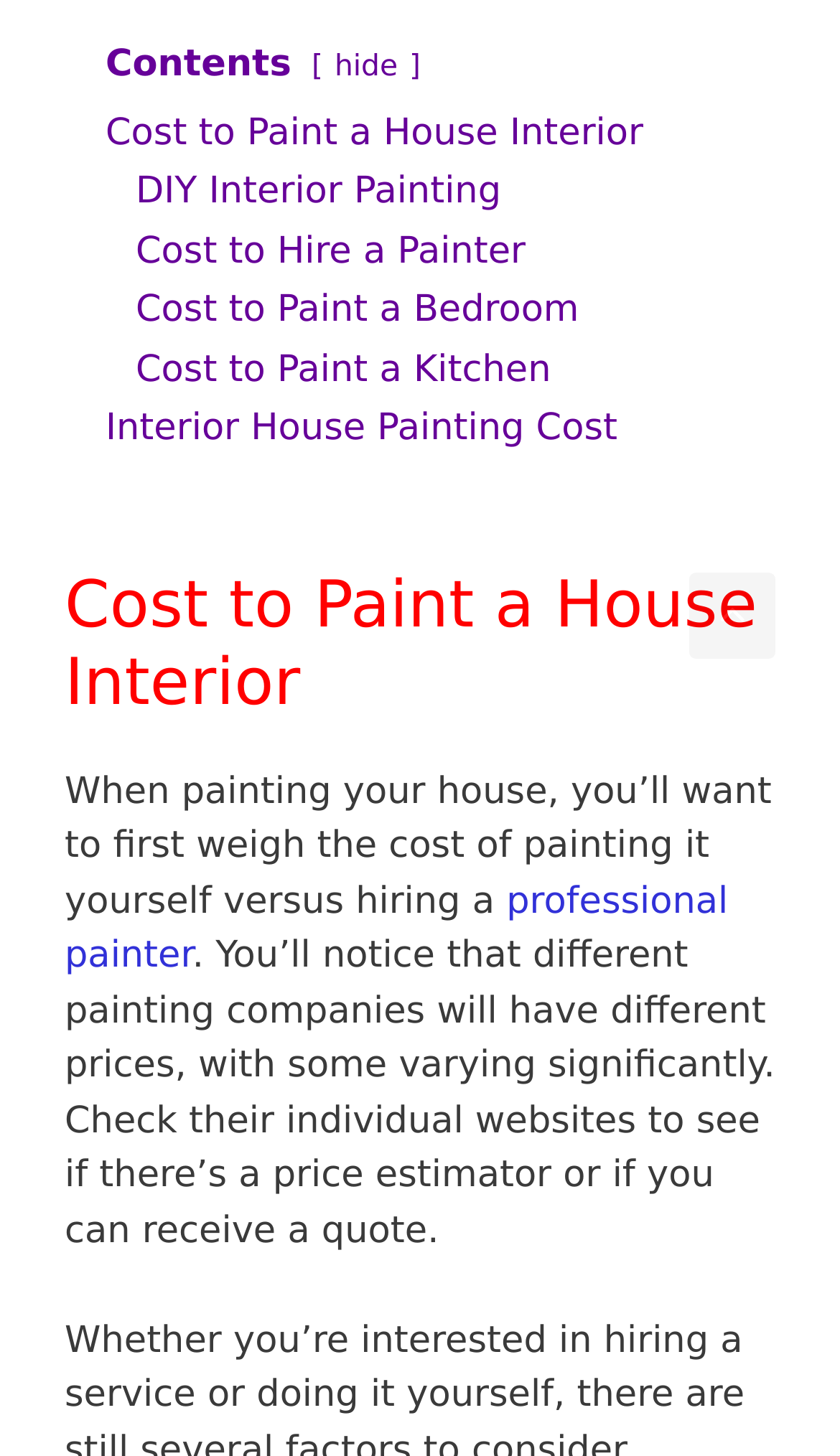Identify the bounding box for the described UI element. Provide the coordinates in (top-left x, top-left y, bottom-right x, bottom-right y) format with values ranging from 0 to 1: DIY Interior Painting

[0.162, 0.117, 0.597, 0.147]